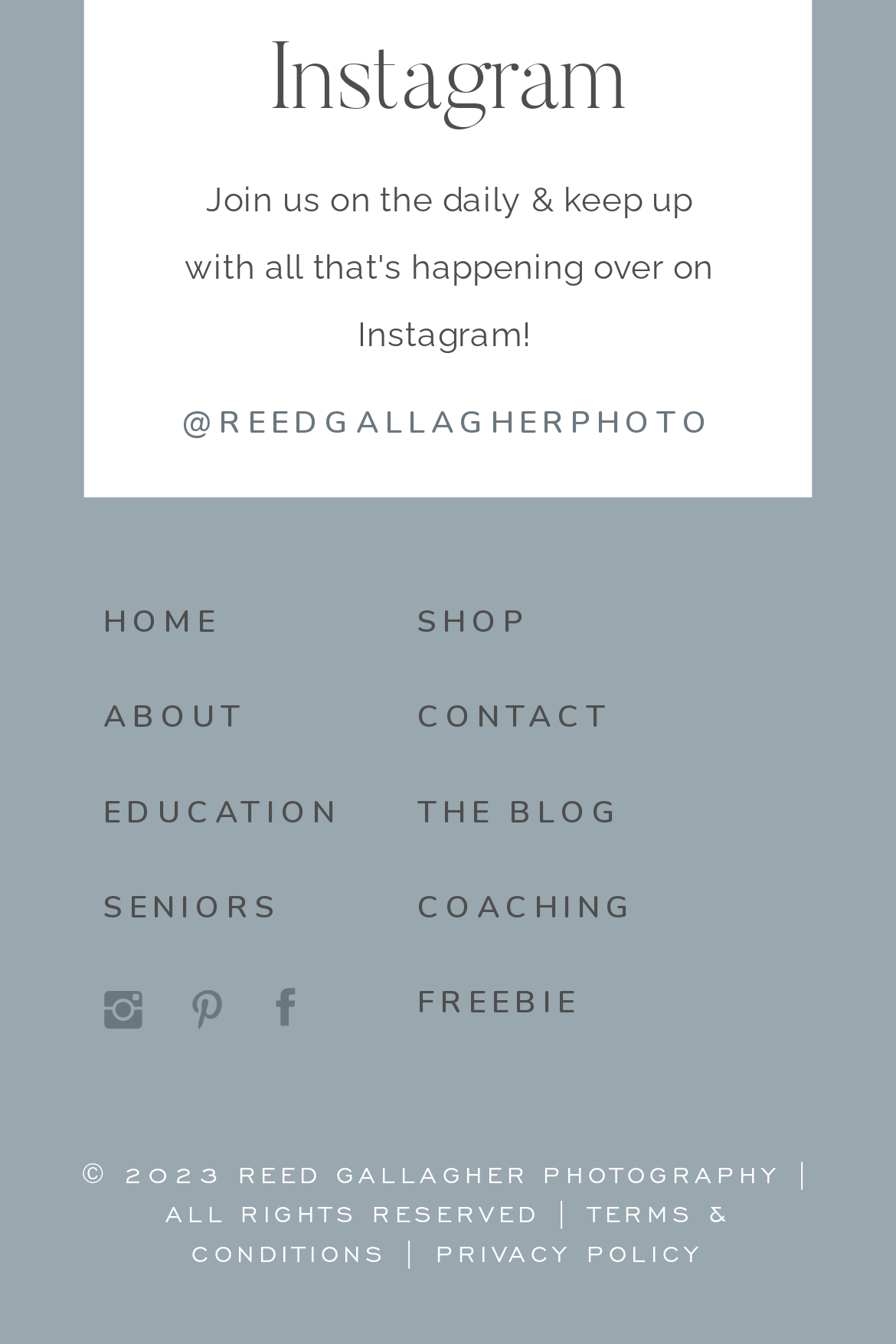Find the bounding box coordinates of the clickable element required to execute the following instruction: "Check TERMS & CONDITIONS". Provide the coordinates as four float numbers between 0 and 1, i.e., [left, top, right, bottom].

[0.214, 0.893, 0.816, 0.943]